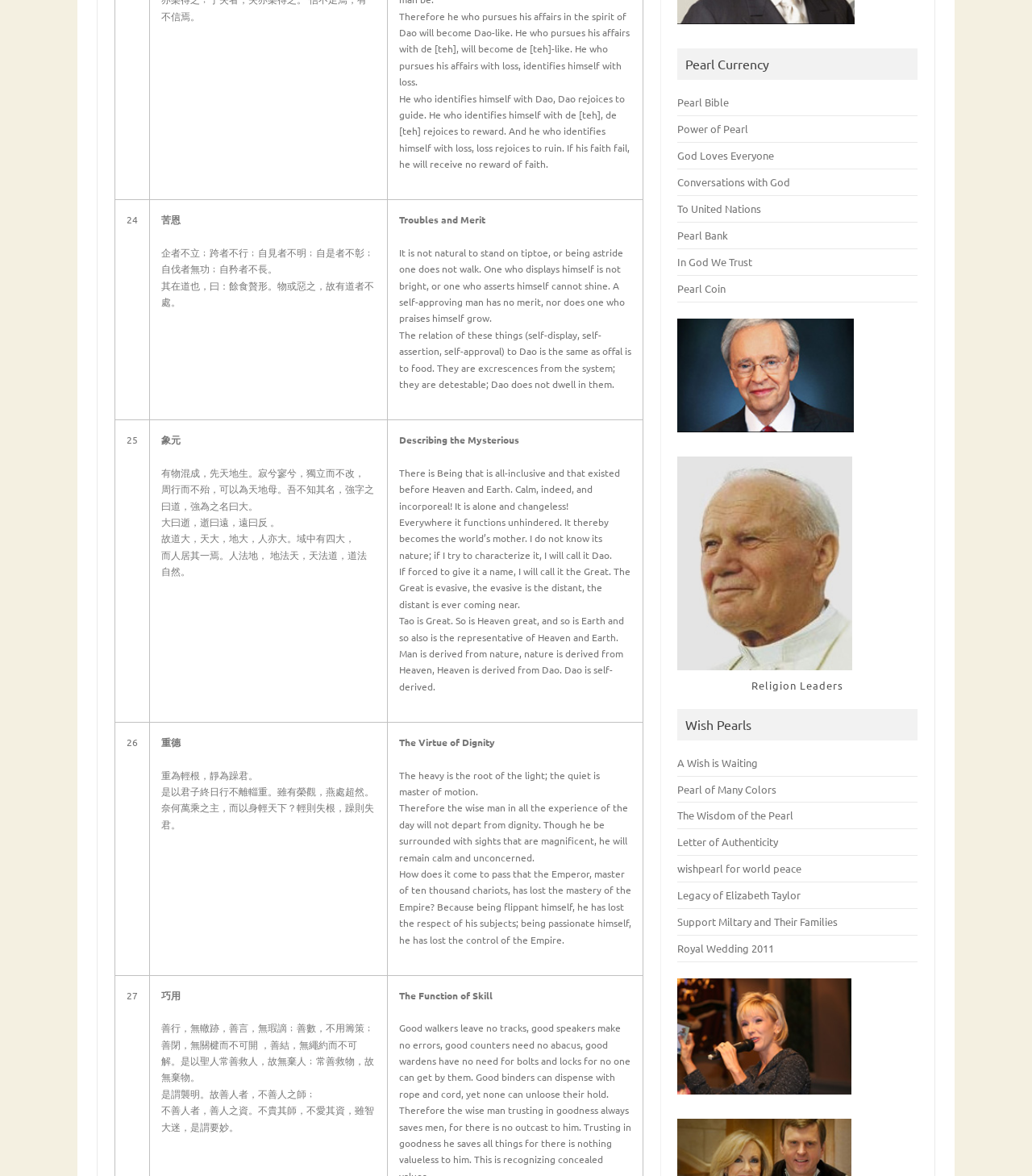How many links are there in the top section?
Look at the screenshot and respond with a single word or phrase.

9